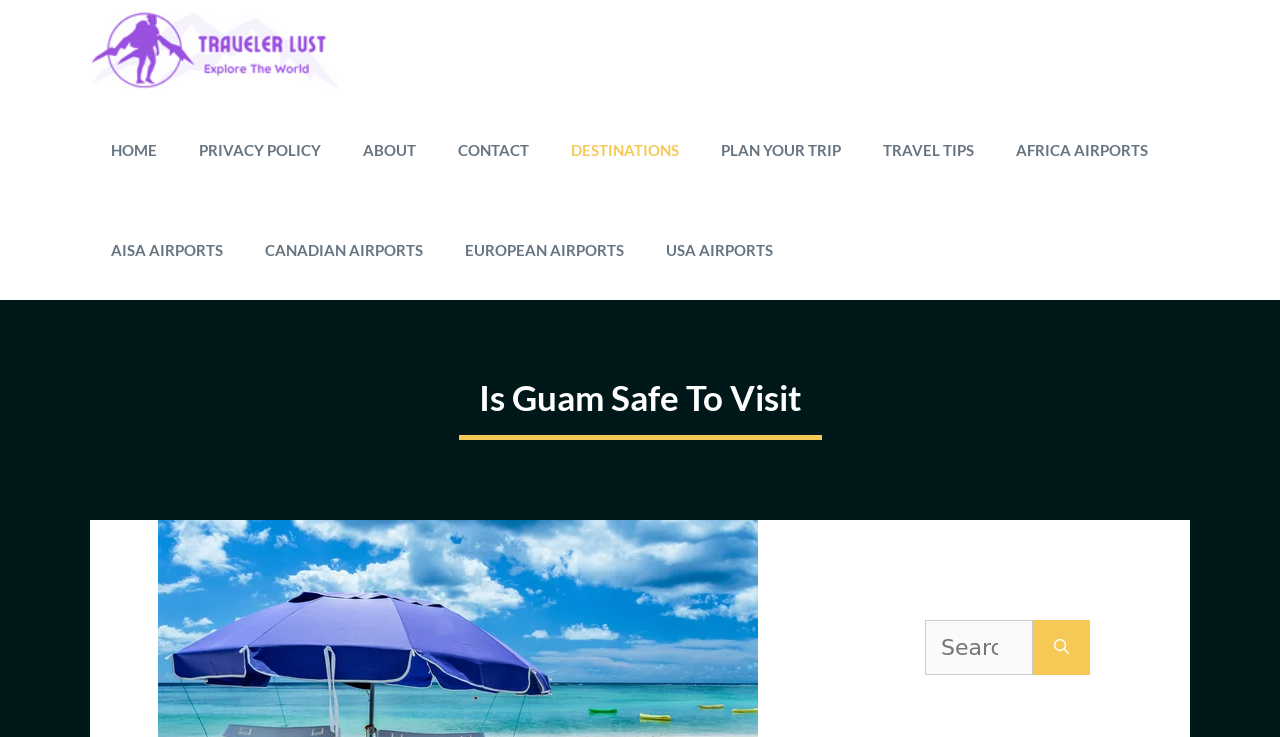What type of content is the website focused on?
With the help of the image, please provide a detailed response to the question.

Based on the navigation links and the content of the webpage, it is clear that the website is focused on providing information and resources related to travel, including destinations, trip planning, and travel tips.